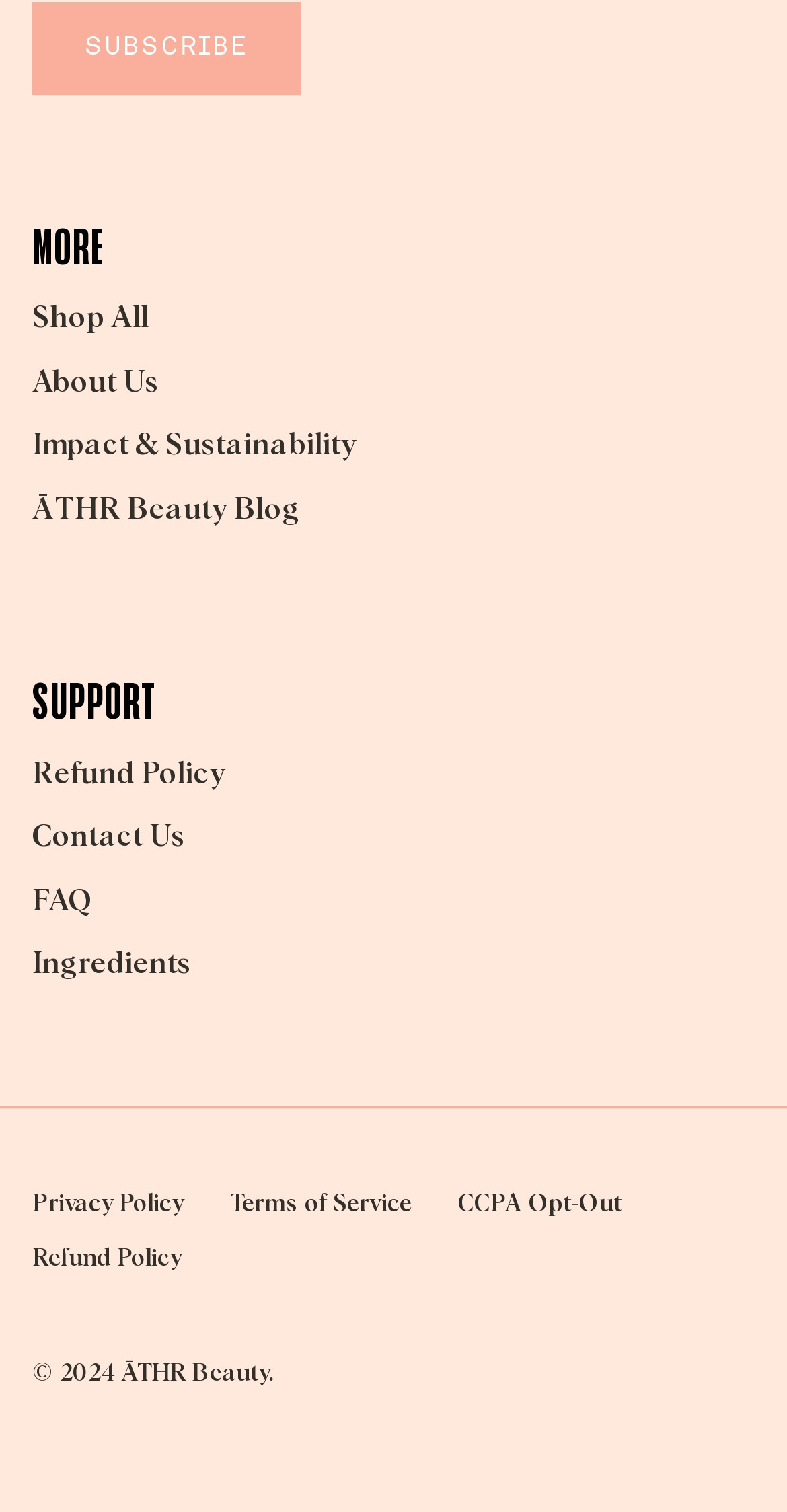Please locate the bounding box coordinates for the element that should be clicked to achieve the following instruction: "Follow on Twitter". Ensure the coordinates are given as four float numbers between 0 and 1, i.e., [left, top, right, bottom].

None